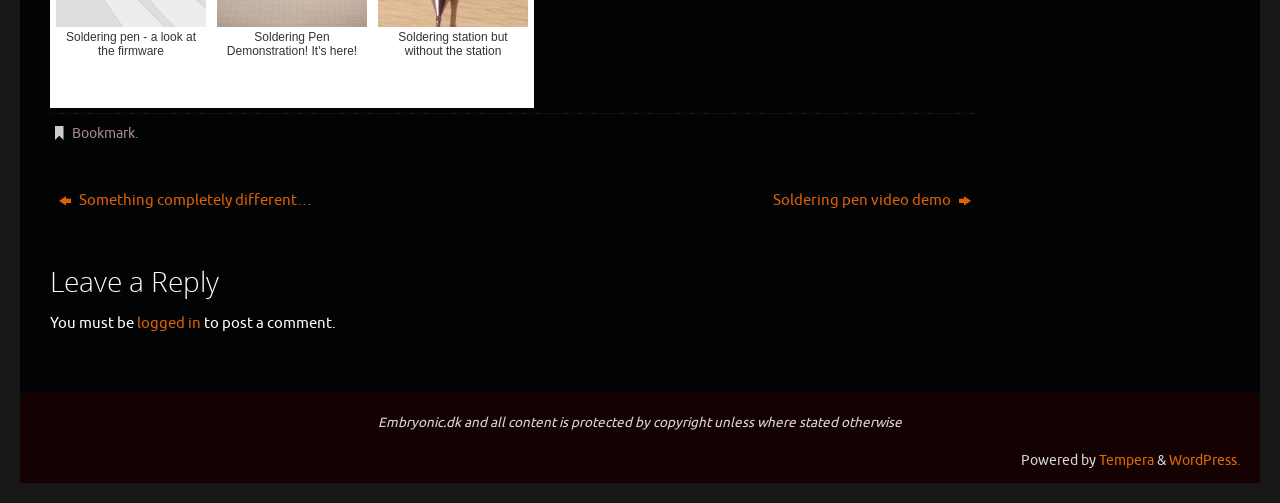What is the purpose of the 'Bookmark' link?
Please provide a comprehensive answer based on the visual information in the image.

I found the purpose of the 'Bookmark' link by looking at the text 'Bookmark the permalink' which is located within the FooterAsNonLandmark element.